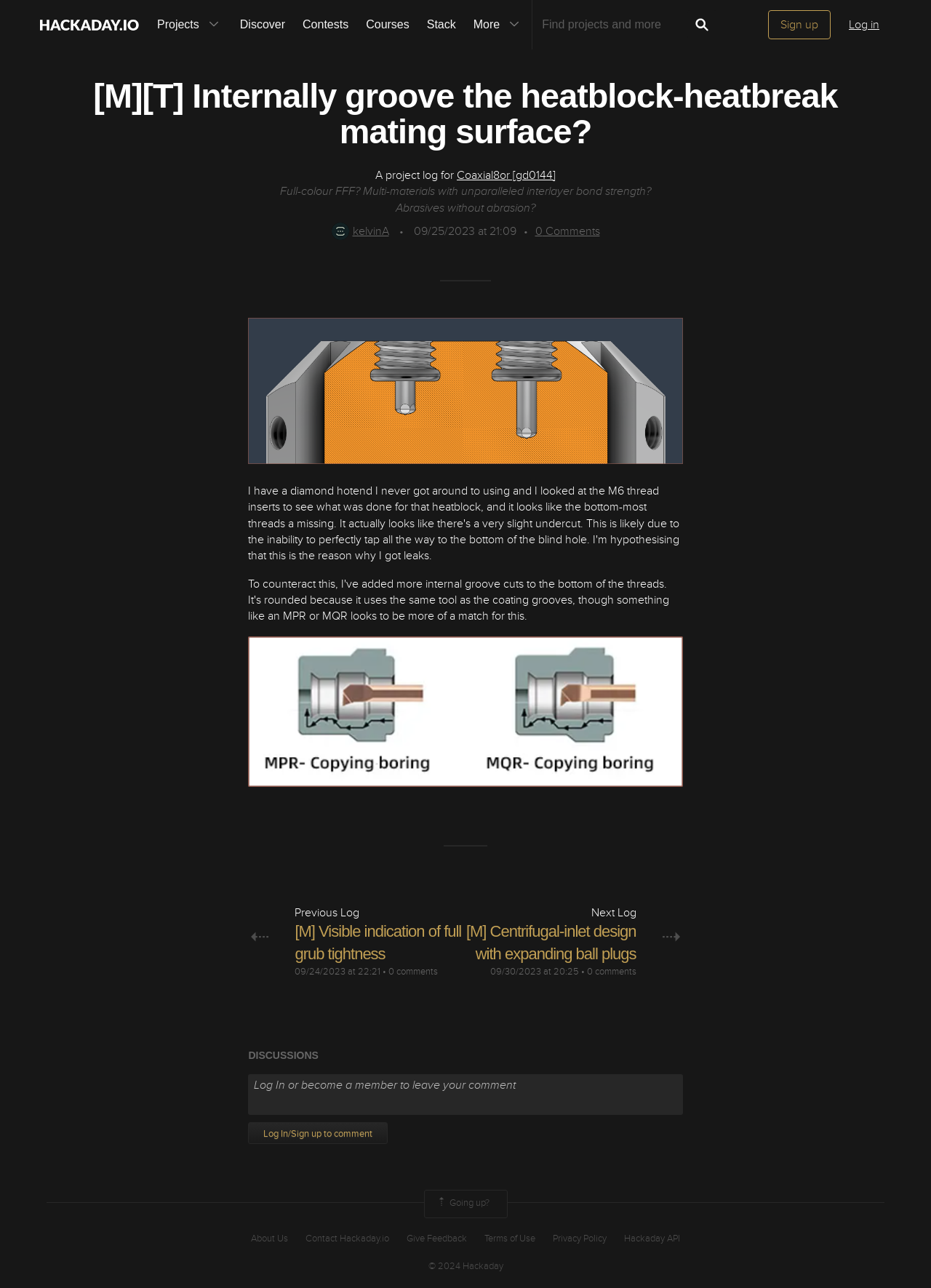Determine the bounding box for the HTML element described here: "title="How%20to%20Escape%20Your%20Filter%20Bubble%20As%20You%20Age"". The coordinates should be given as [left, top, right, bottom] with each number being a float between 0 and 1.

None